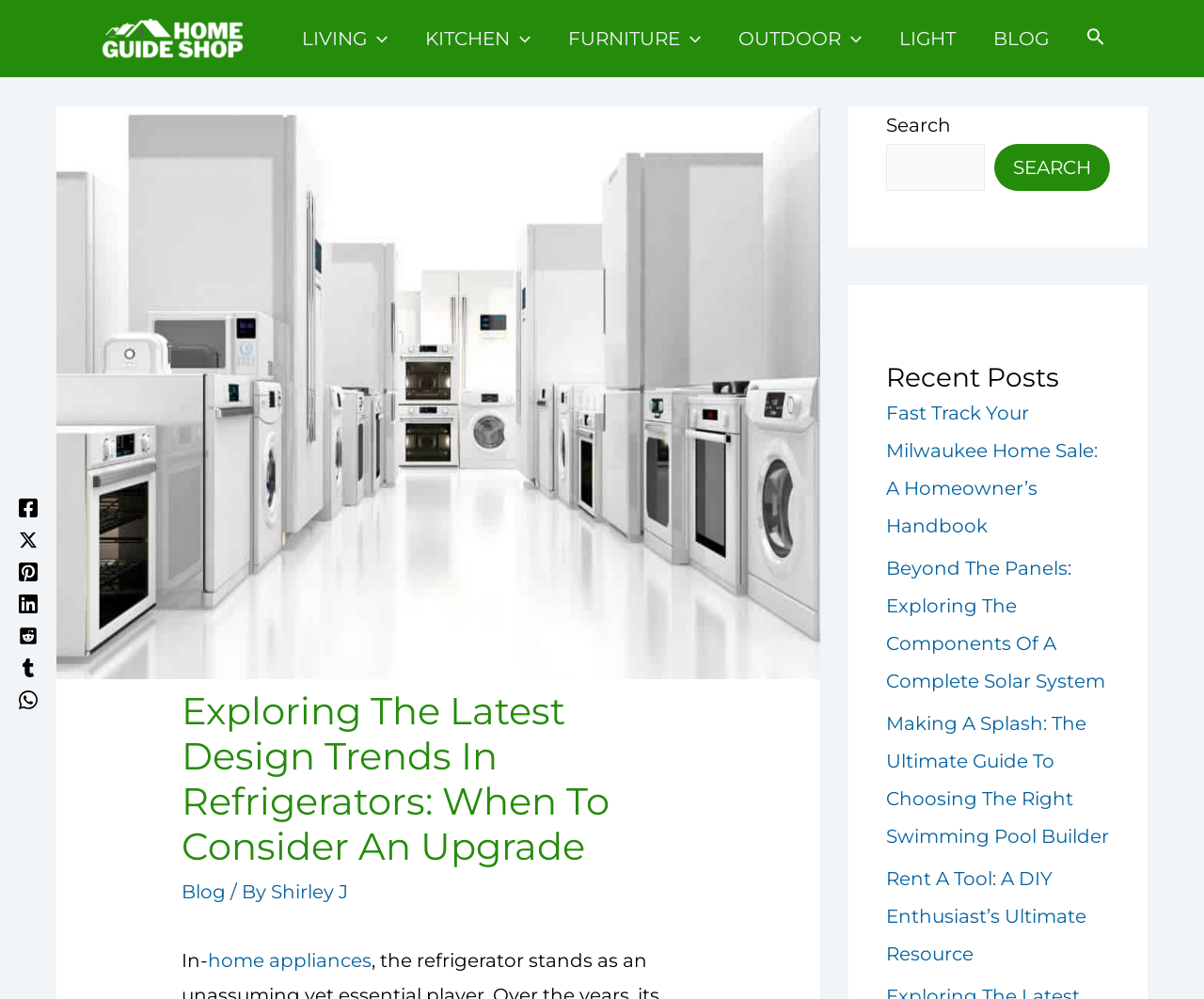Given the description "parent_node: OUTDOOR aria-label="Menu Toggle"", determine the bounding box of the corresponding UI element.

[0.698, 0.006, 0.715, 0.072]